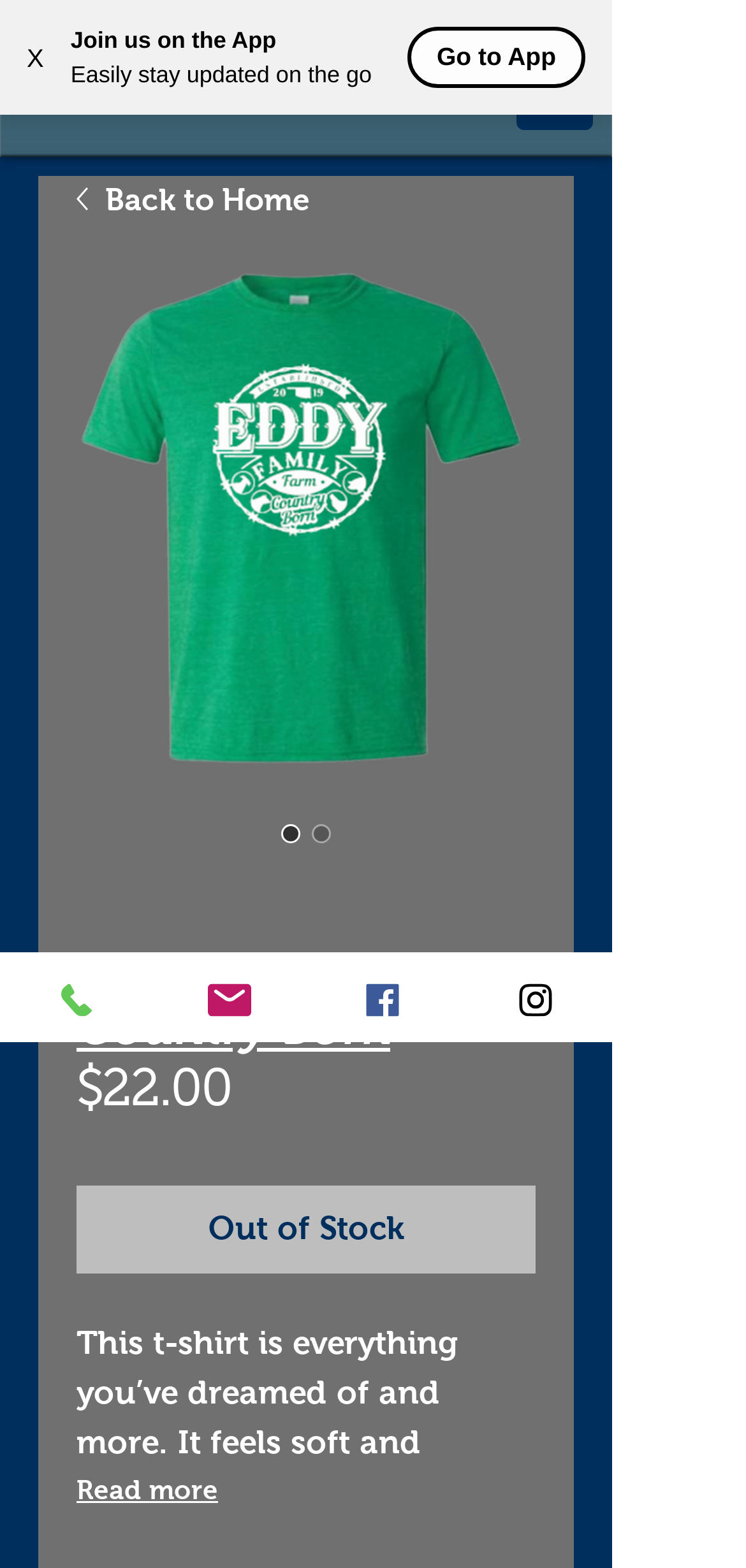Determine the primary headline of the webpage.

Eddy Family Farm Country Born